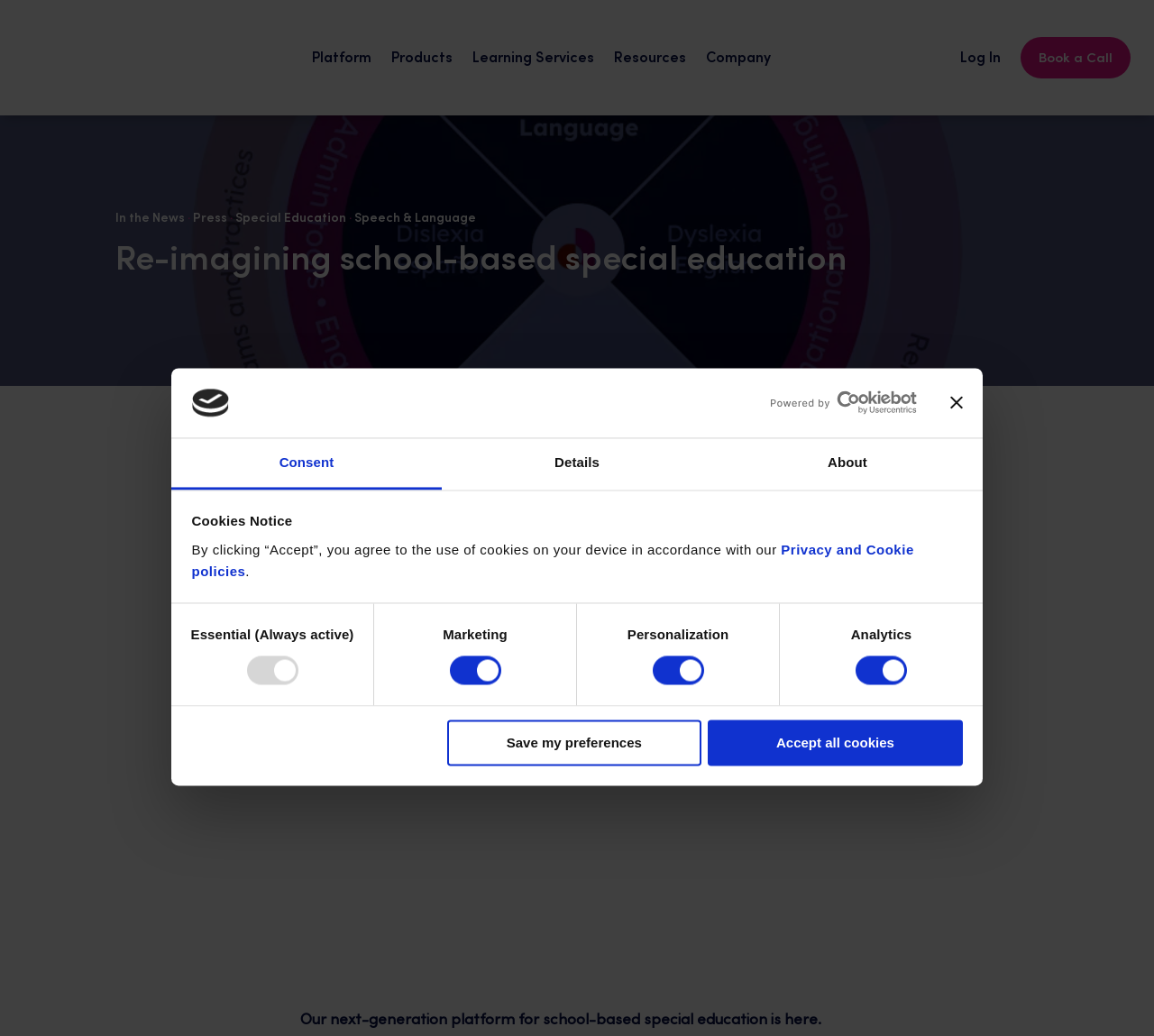Can you pinpoint the bounding box coordinates for the clickable element required for this instruction: "Click the 'Log In' link"? The coordinates should be four float numbers between 0 and 1, i.e., [left, top, right, bottom].

[0.832, 0.047, 0.867, 0.071]